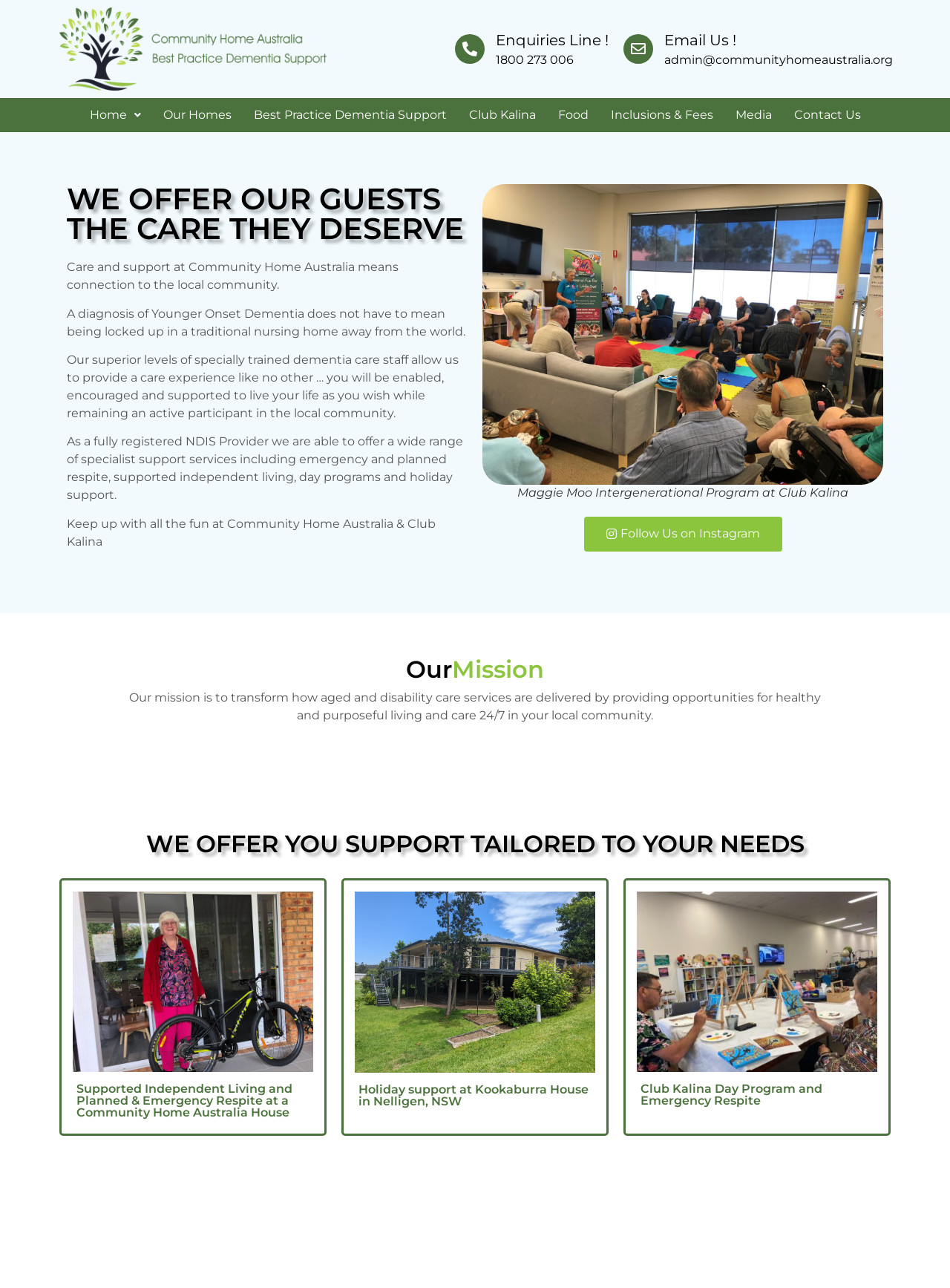Based on the description "Club Kalina", find the bounding box of the specified UI element.

[0.482, 0.076, 0.575, 0.103]